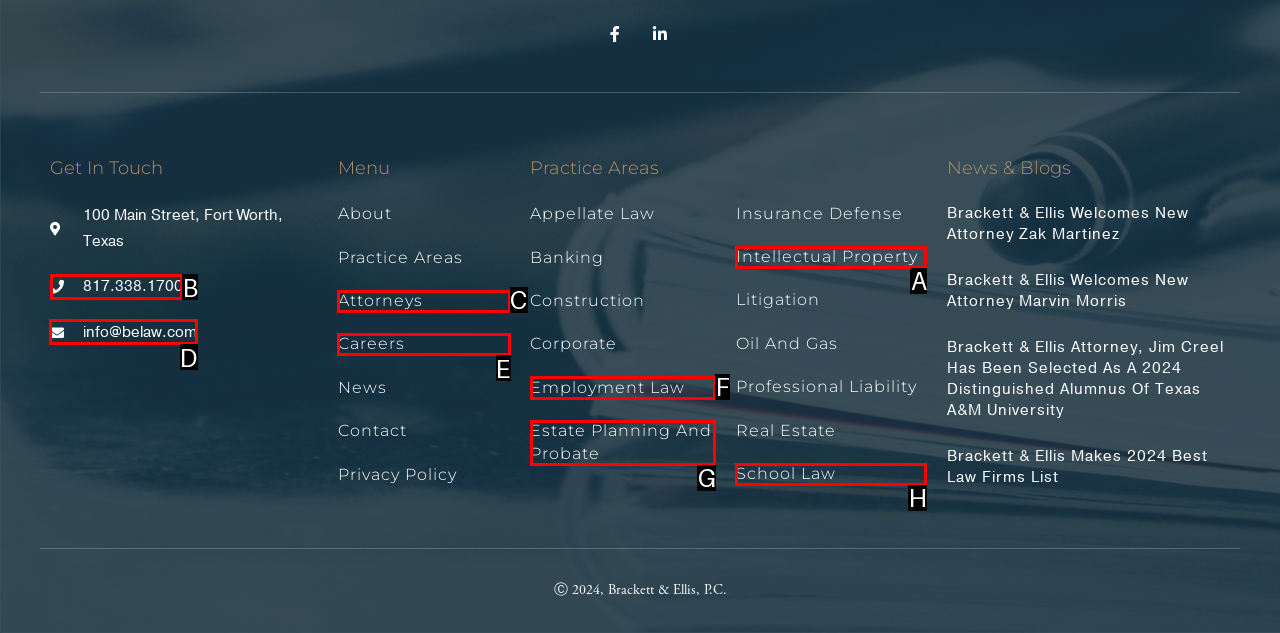Determine which HTML element to click on in order to complete the action: Get in touch via info@belaw.com.
Reply with the letter of the selected option.

D